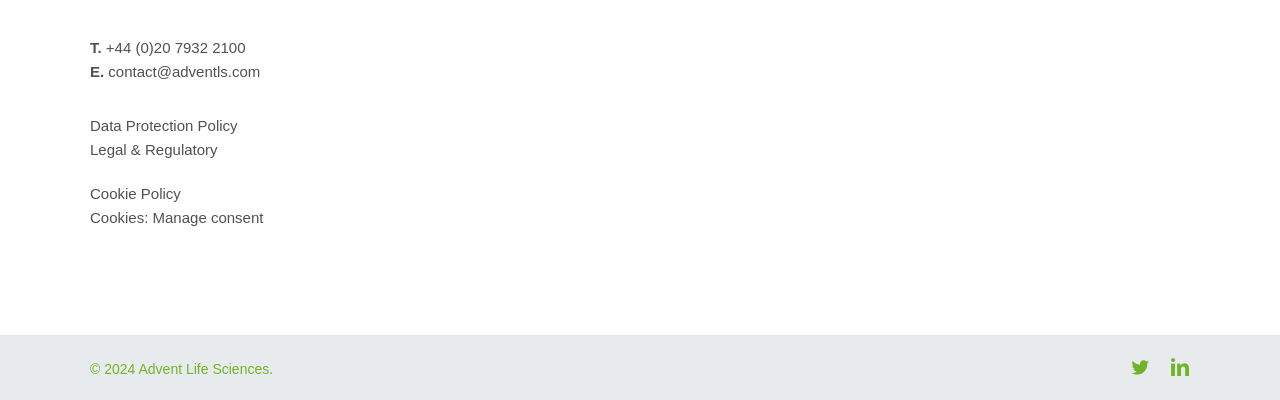Please find the bounding box coordinates (top-left x, top-left y, bottom-right x, bottom-right y) in the screenshot for the UI element described as follows: Greenwood Cafe Bistro

None